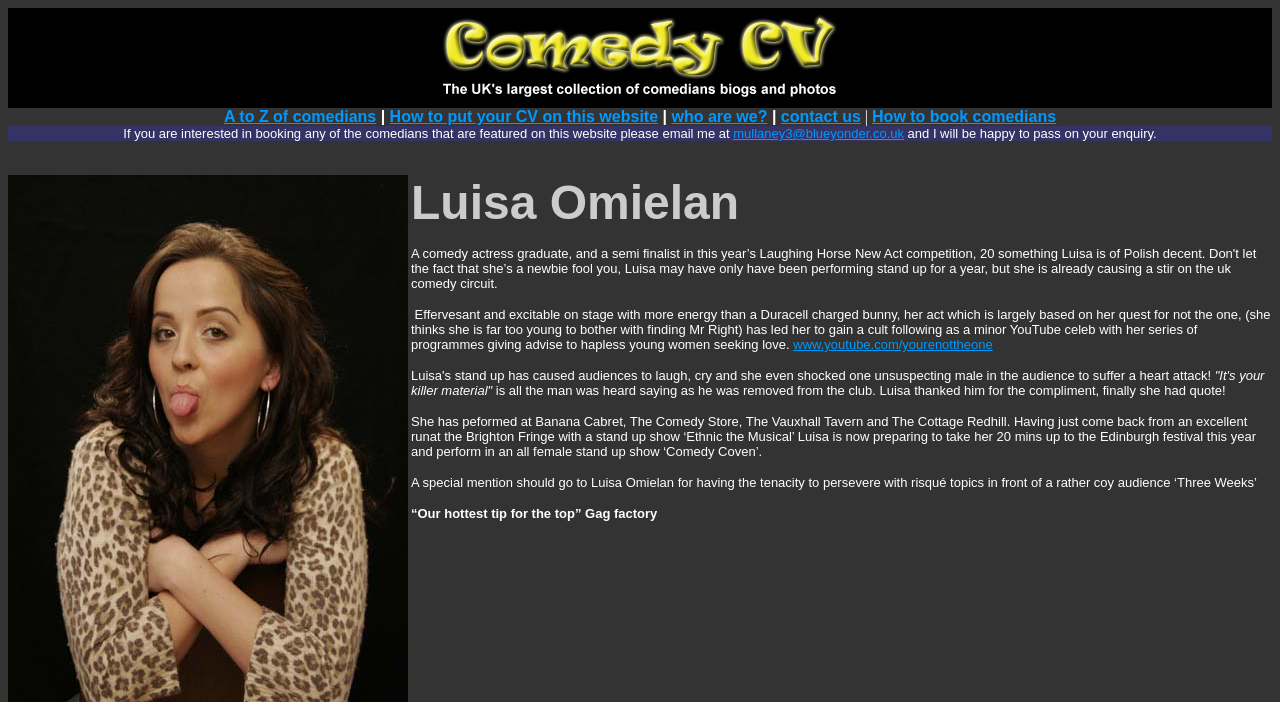Examine the image and give a thorough answer to the following question:
What is the purpose of this website?

Based on the meta description and the content of the webpage, it appears that this website is a collection of biographies and photographs of comedians, allowing users to access information about comedians.